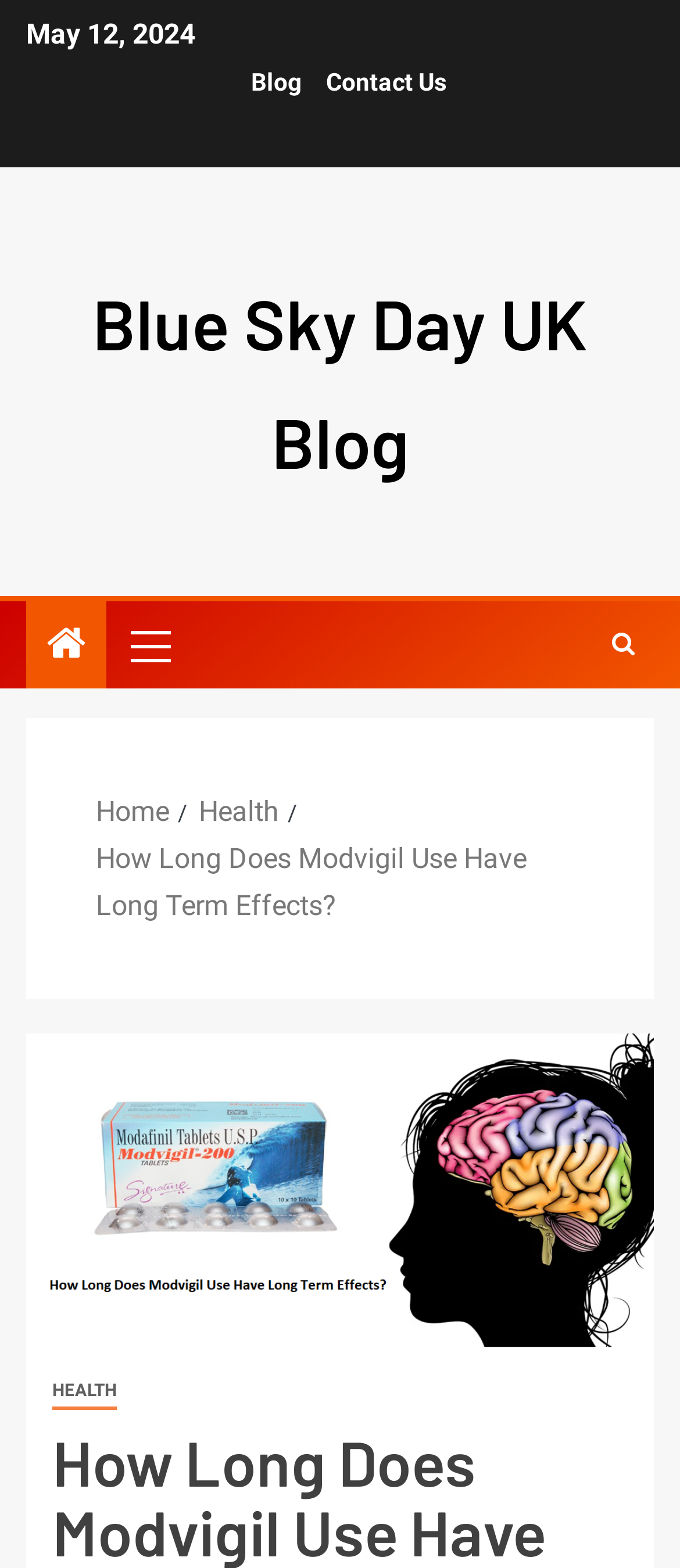Specify the bounding box coordinates of the region I need to click to perform the following instruction: "go to blog". The coordinates must be four float numbers in the range of 0 to 1, i.e., [left, top, right, bottom].

[0.369, 0.044, 0.444, 0.062]